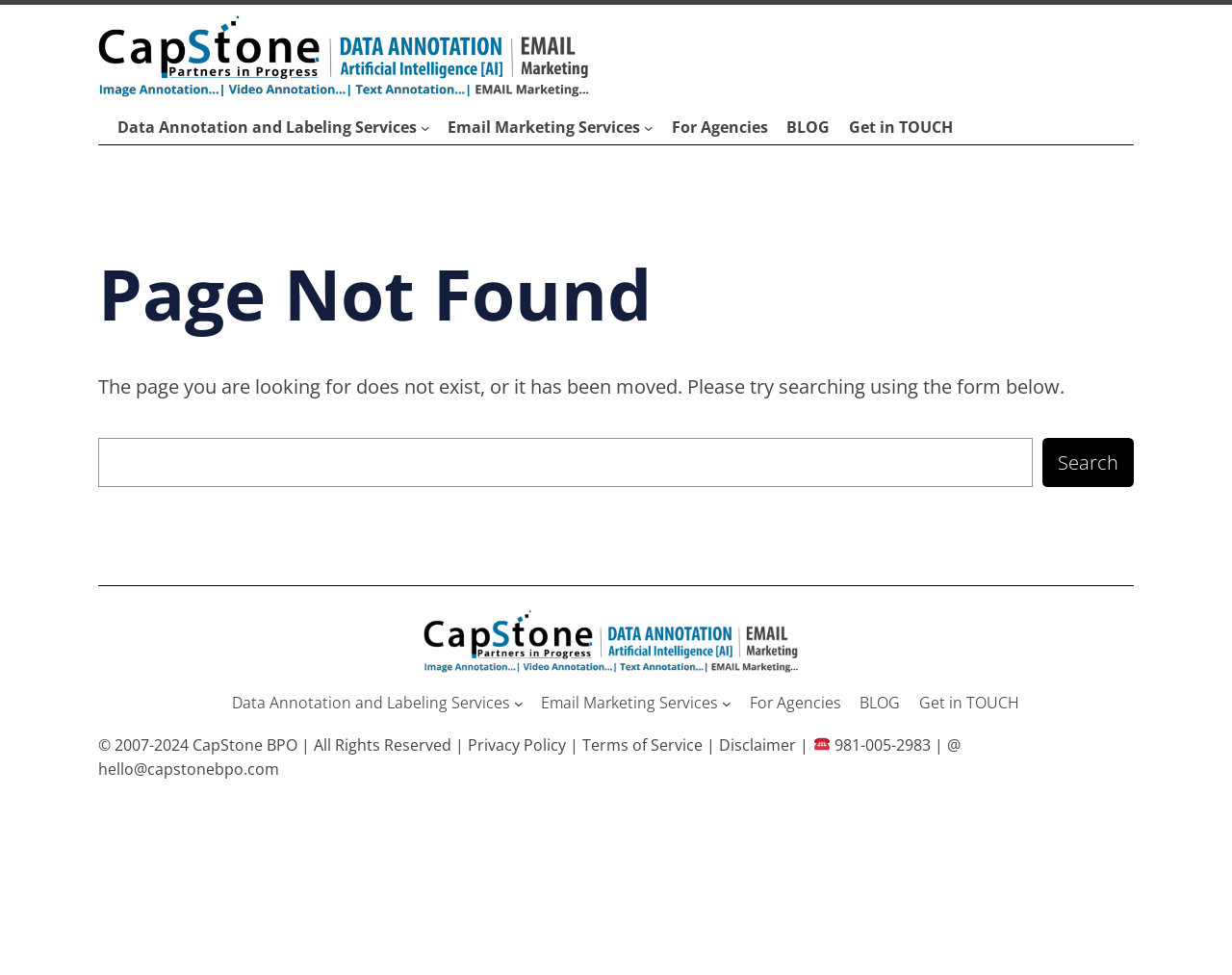Please locate the bounding box coordinates of the element's region that needs to be clicked to follow the instruction: "Click on Email Marketing Services". The bounding box coordinates should be provided as four float numbers between 0 and 1, i.e., [left, top, right, bottom].

[0.364, 0.119, 0.52, 0.143]